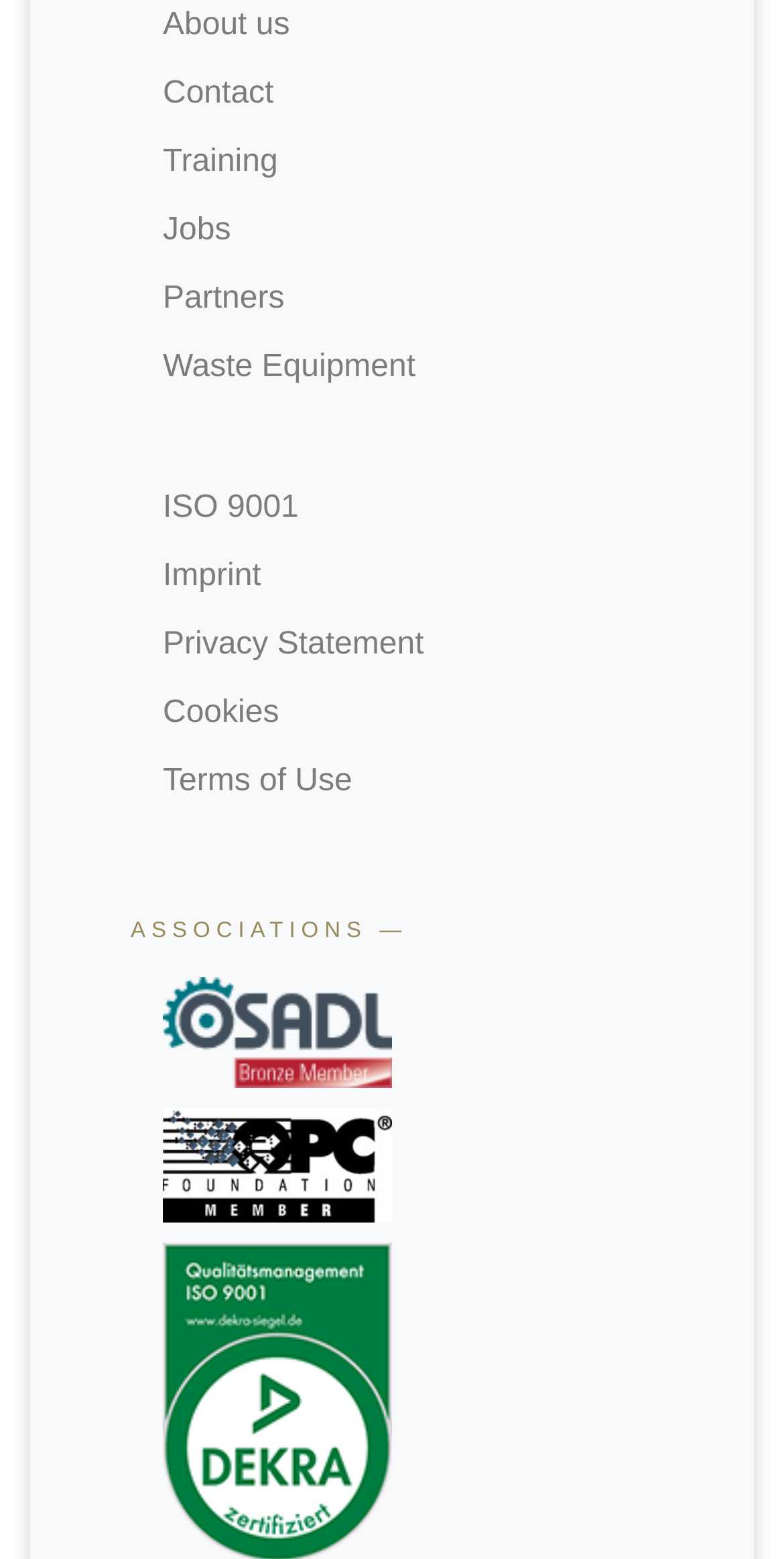Please provide the bounding box coordinates for the element that needs to be clicked to perform the instruction: "View Training page". The coordinates must consist of four float numbers between 0 and 1, formatted as [left, top, right, bottom].

[0.208, 0.093, 0.354, 0.115]